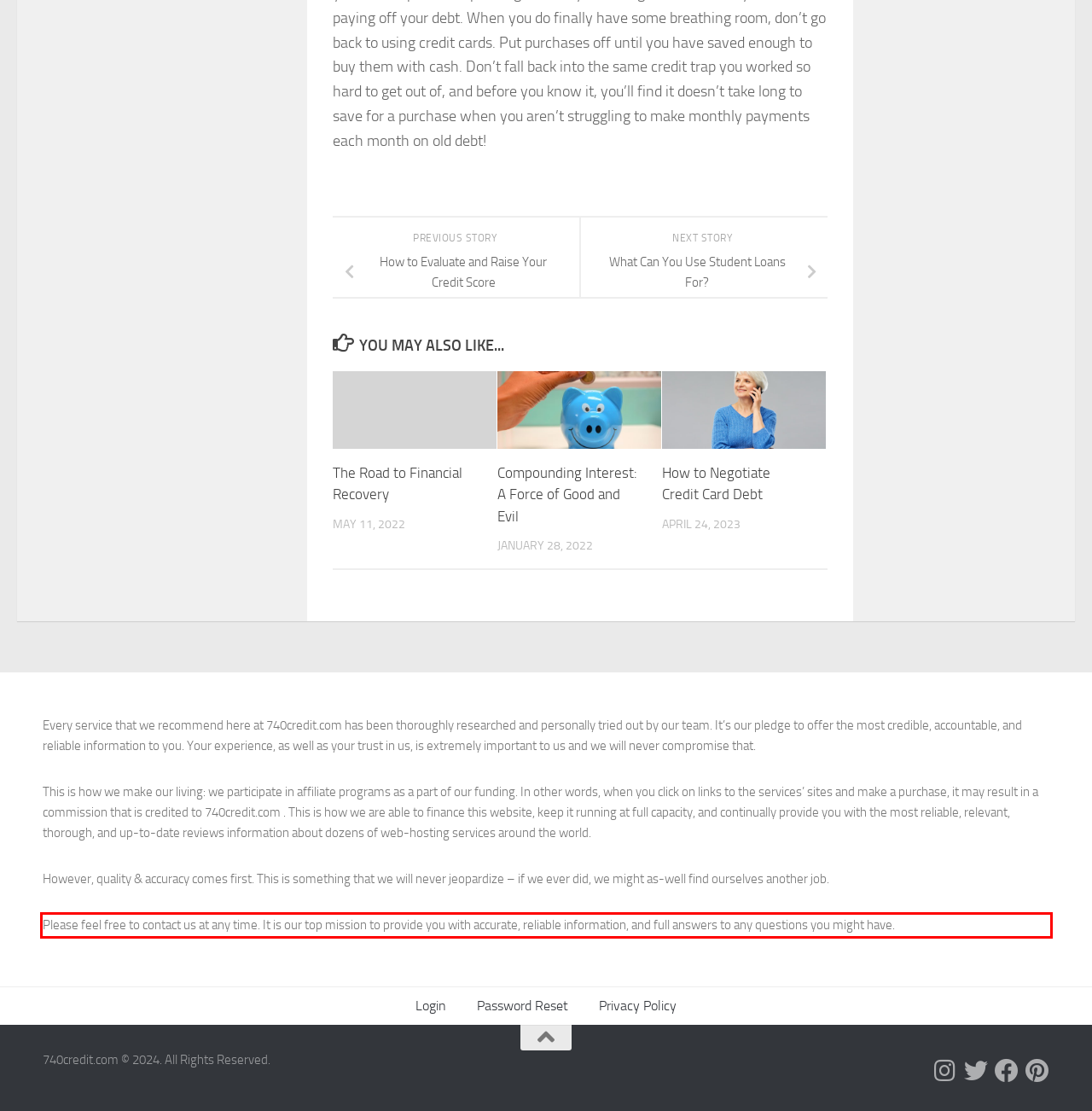Using the provided screenshot of a webpage, recognize and generate the text found within the red rectangle bounding box.

Please feel free to contact us at any time. It is our top mission to provide you with accurate, reliable information, and full answers to any questions you might have.